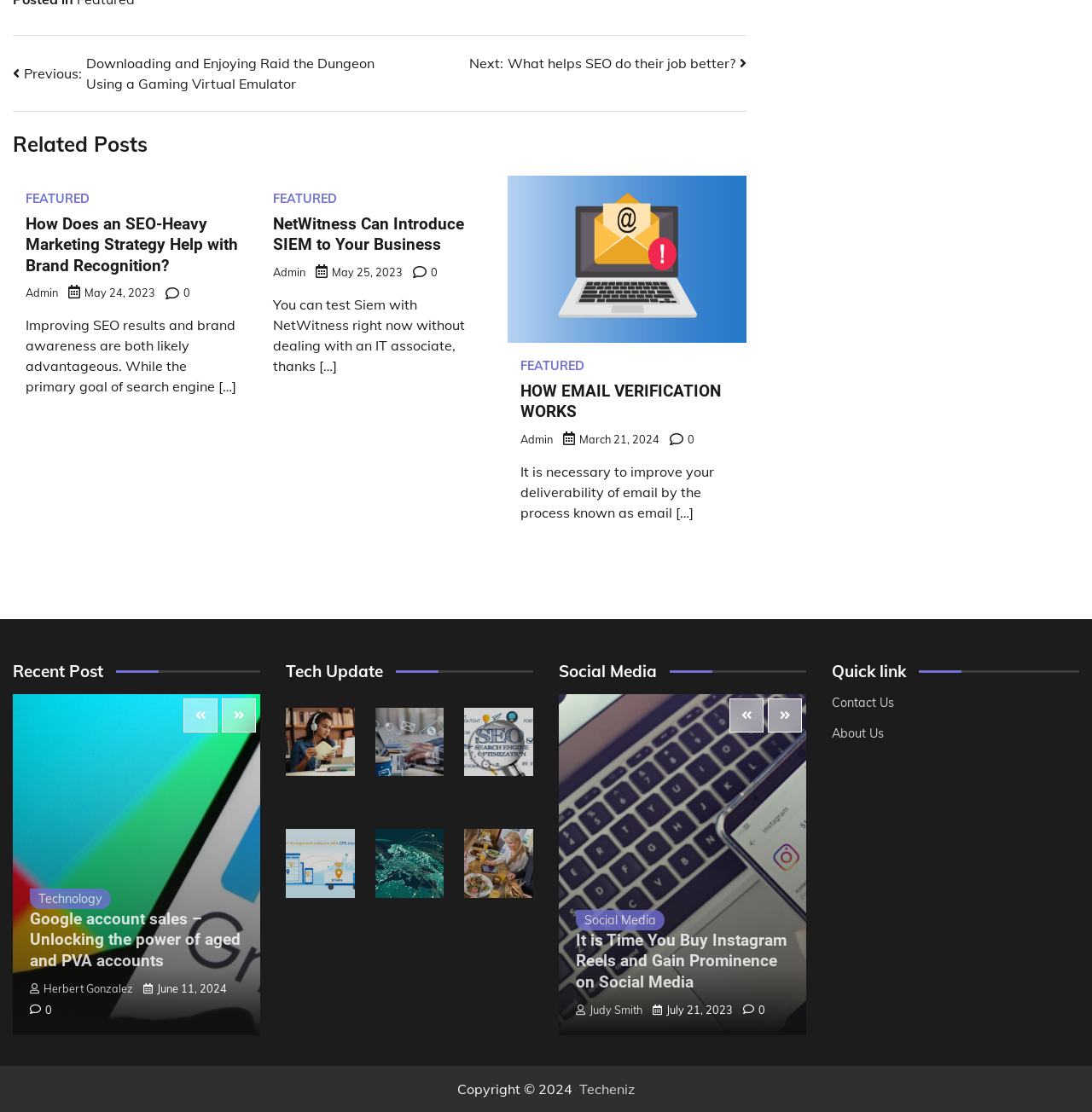Please identify the bounding box coordinates of where to click in order to follow the instruction: "Check the 'Recent Post' section".

[0.012, 0.595, 0.238, 0.612]